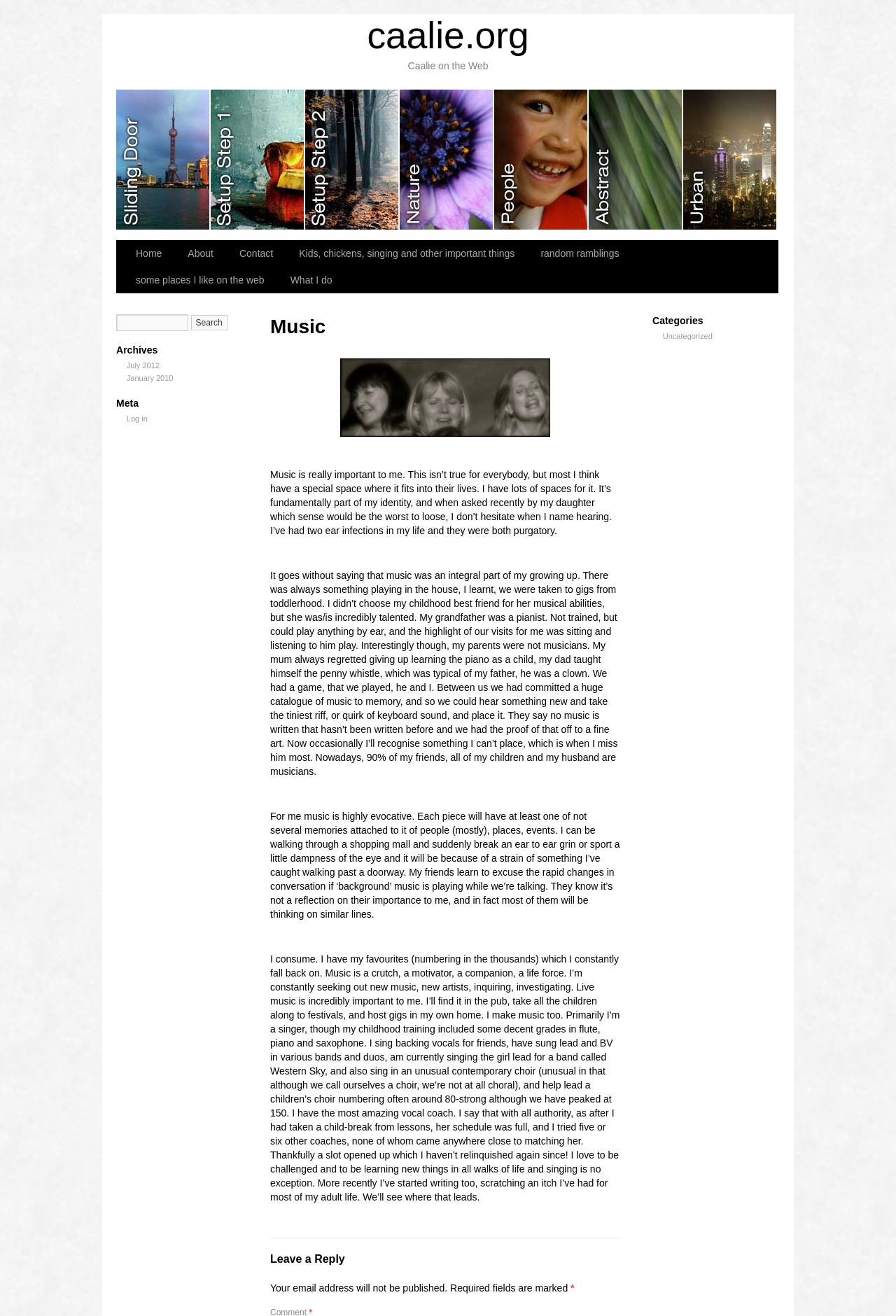Identify the bounding box coordinates for the region to click in order to carry out this instruction: "Search for something". Provide the coordinates using four float numbers between 0 and 1, formatted as [left, top, right, bottom].

[0.13, 0.239, 0.21, 0.252]